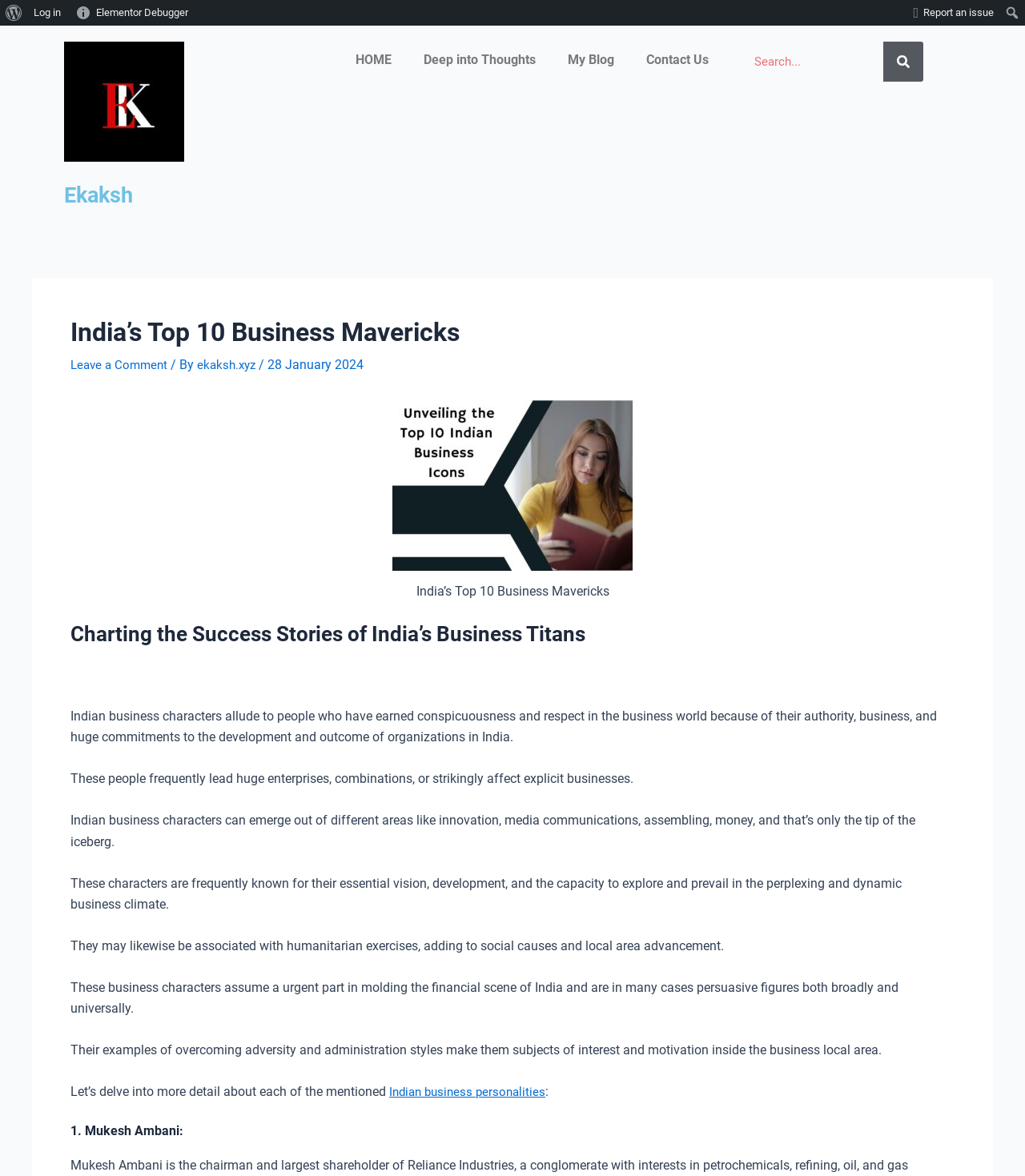Please identify the bounding box coordinates of the area that needs to be clicked to fulfill the following instruction: "Contact Us."

[0.615, 0.035, 0.707, 0.067]